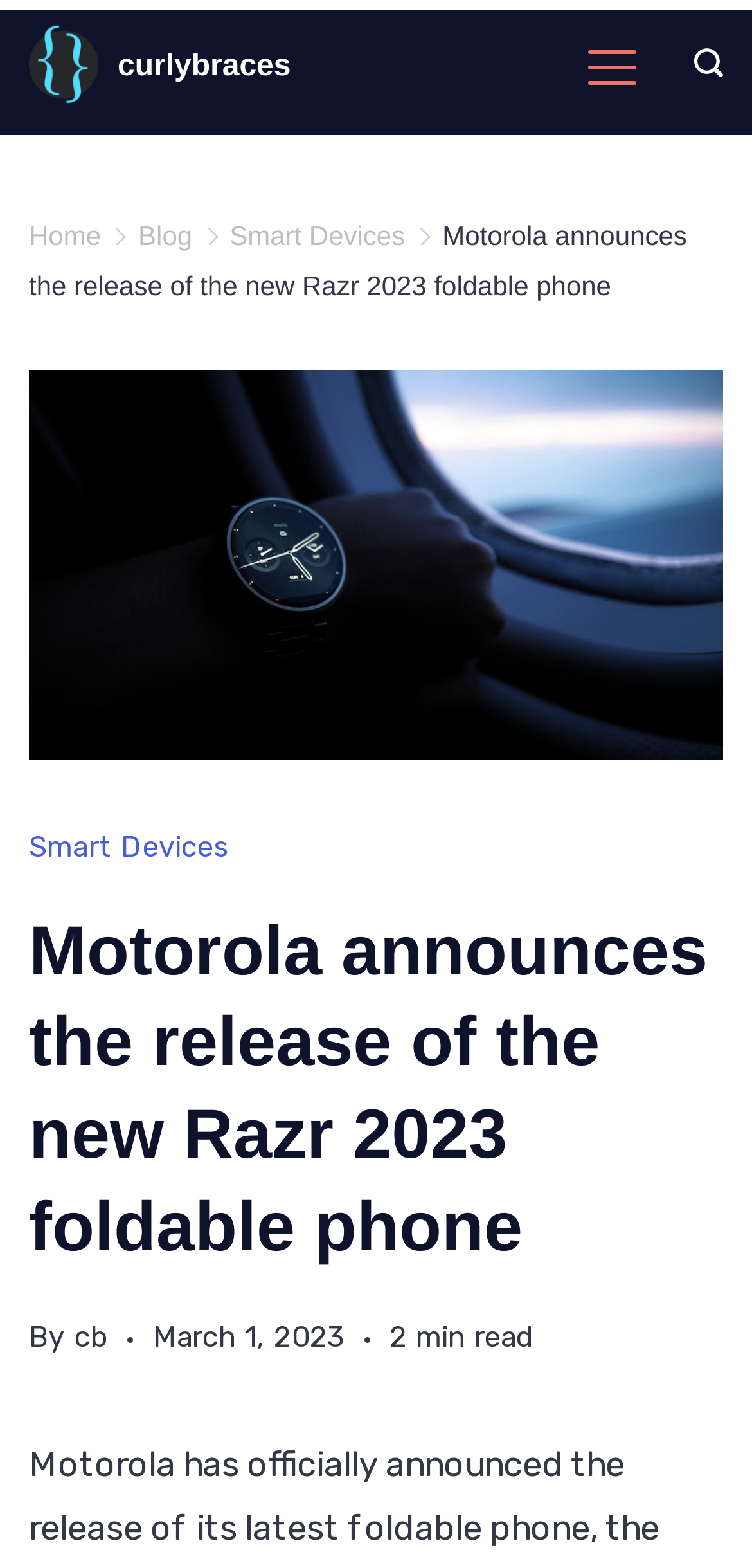What is the estimated reading time of the article?
Please respond to the question with a detailed and thorough explanation.

The question can be answered by looking at the static text element in the webpage, which mentions '2 min read'. This indicates that the estimated reading time of the article is 2 minutes.